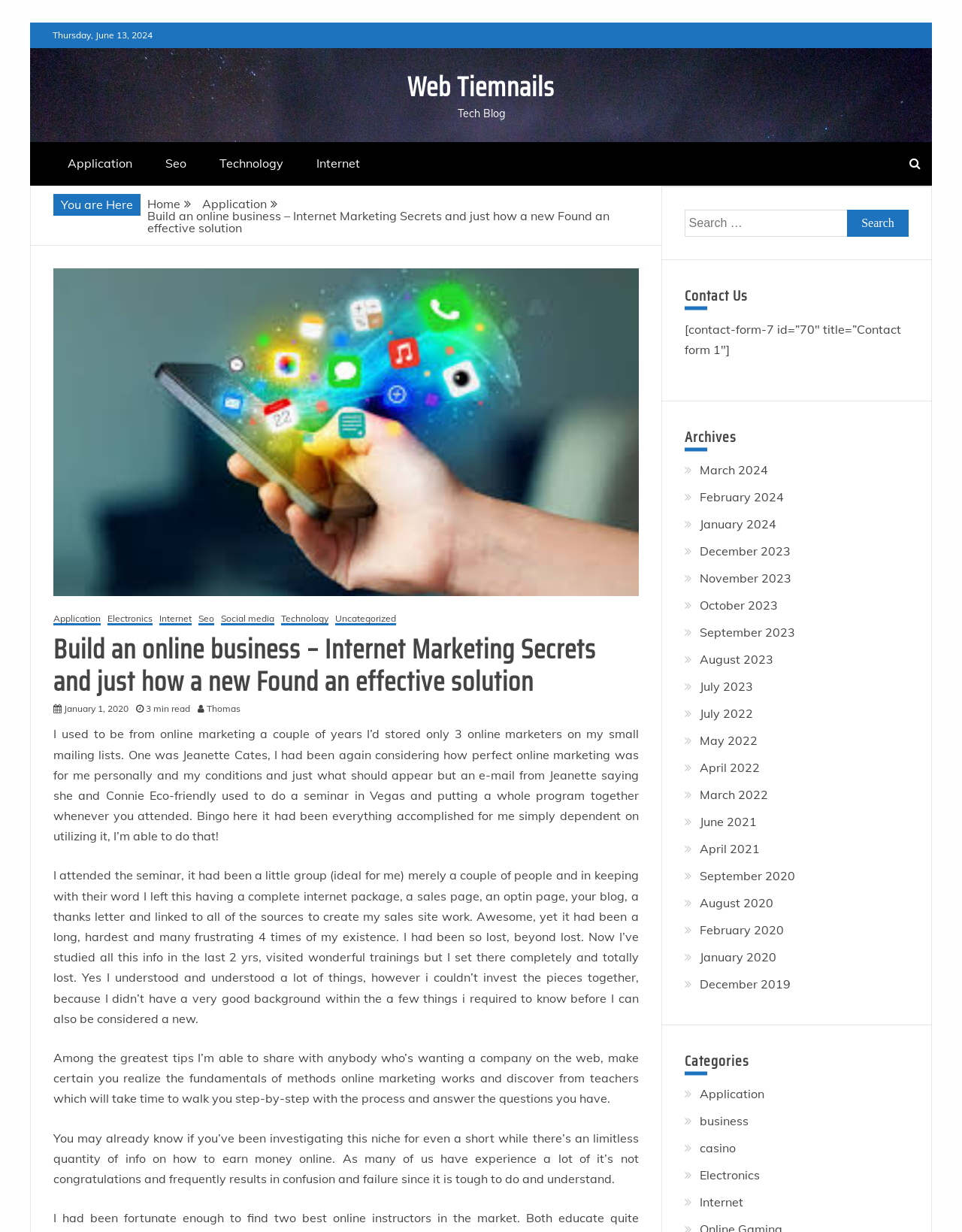How many minutes does it take to read the blog post? Analyze the screenshot and reply with just one word or a short phrase.

3 min